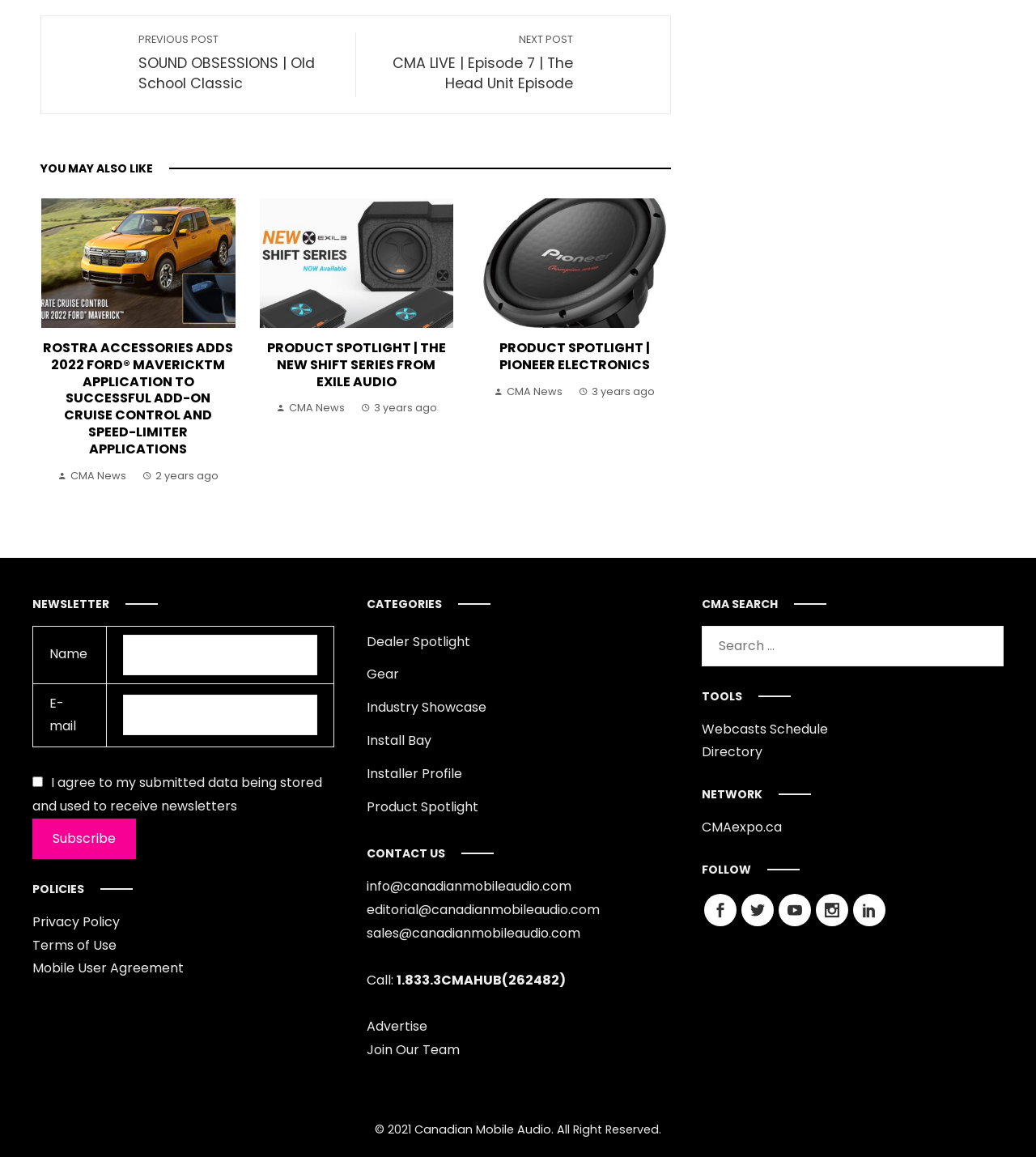Using the provided element description: "title="LinkedIn"", determine the bounding box coordinates of the corresponding UI element in the screenshot.

[0.823, 0.773, 0.854, 0.801]